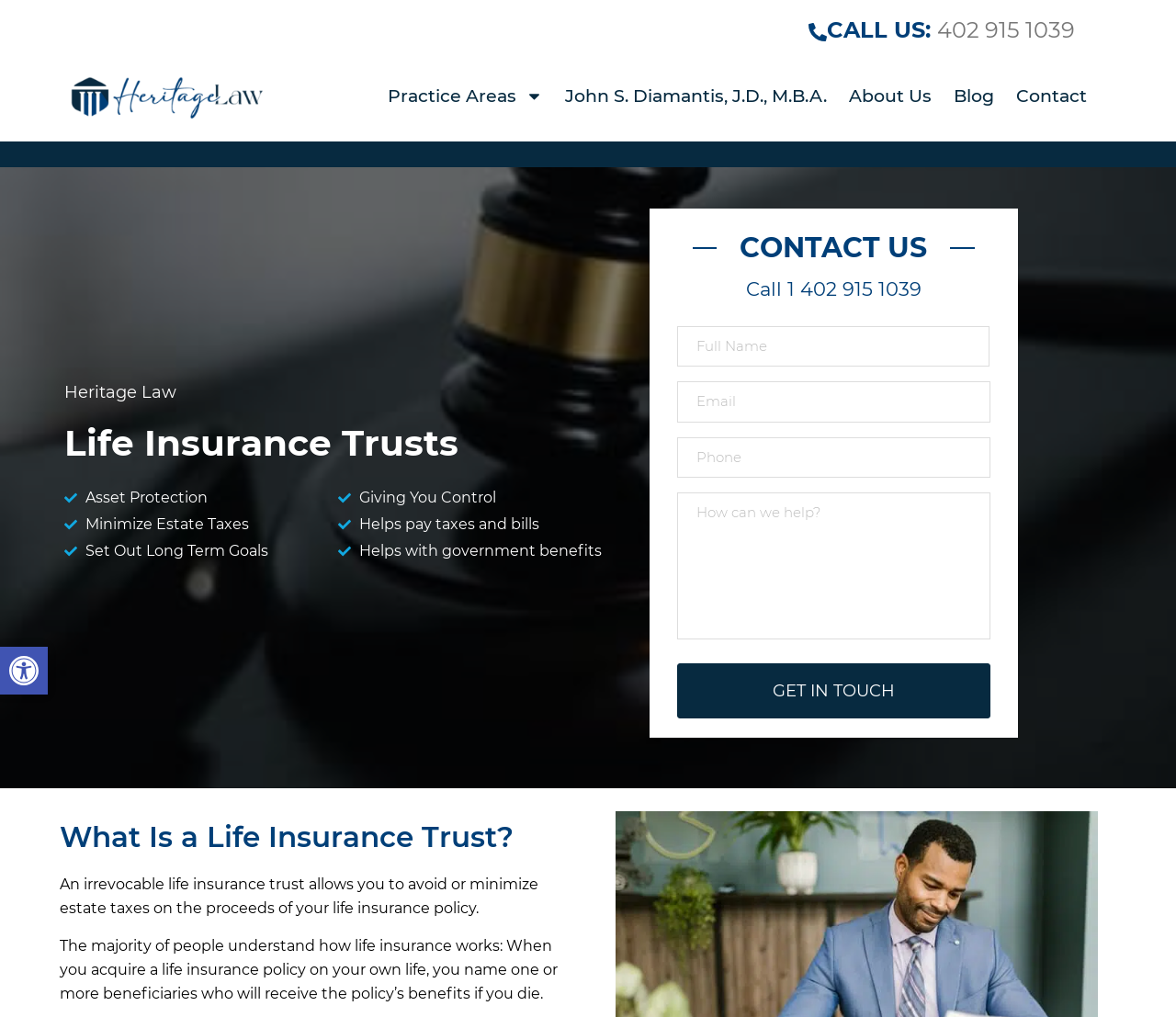Answer briefly with one word or phrase:
How can I contact Heritage Law?

Call 402 915 1039